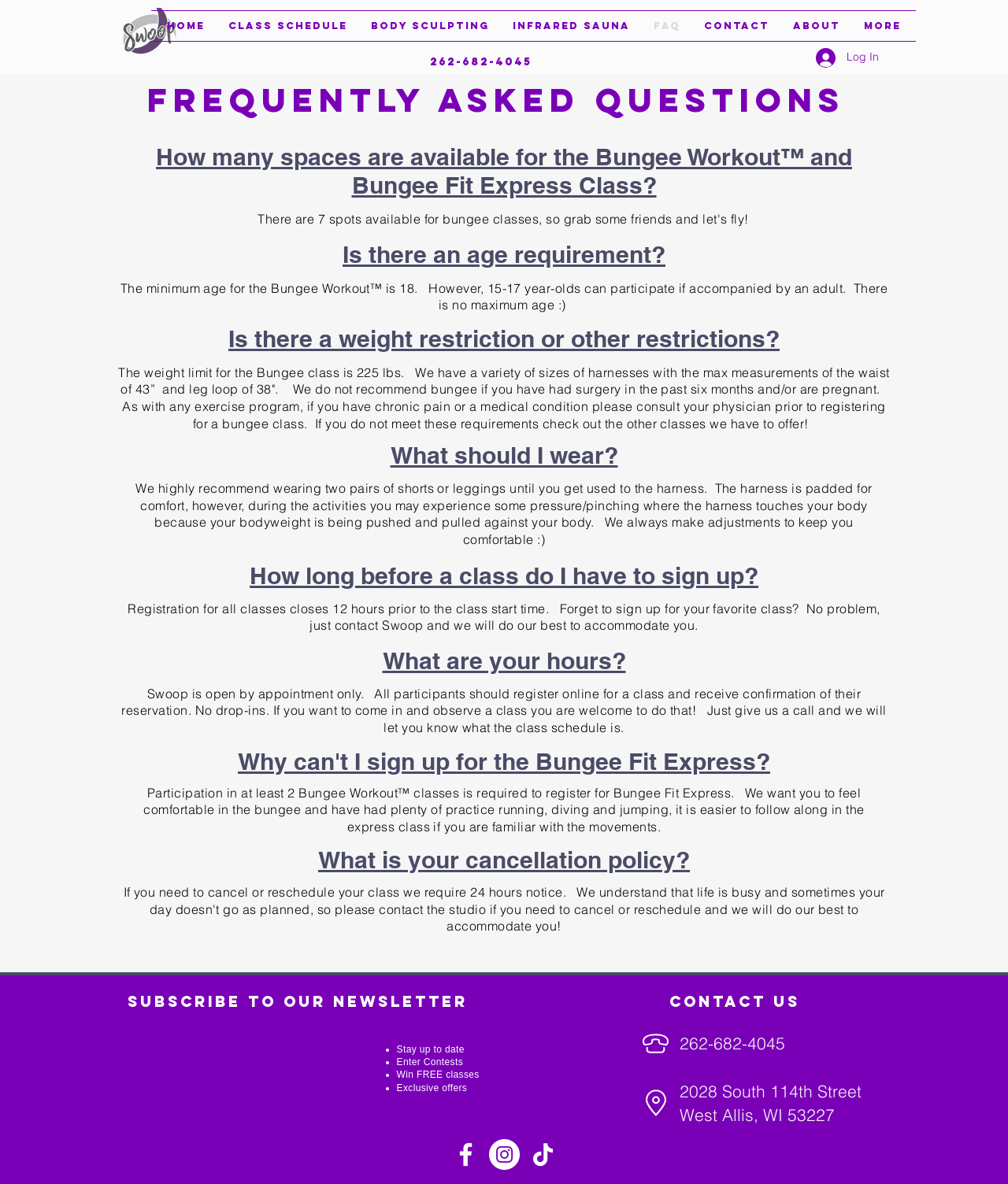How many hours prior to the class start time does registration close?
Use the information from the screenshot to give a comprehensive response to the question.

Registration for all classes closes 12 hours prior to the class start time, and participants should register online for a class and receive confirmation of their reservation.